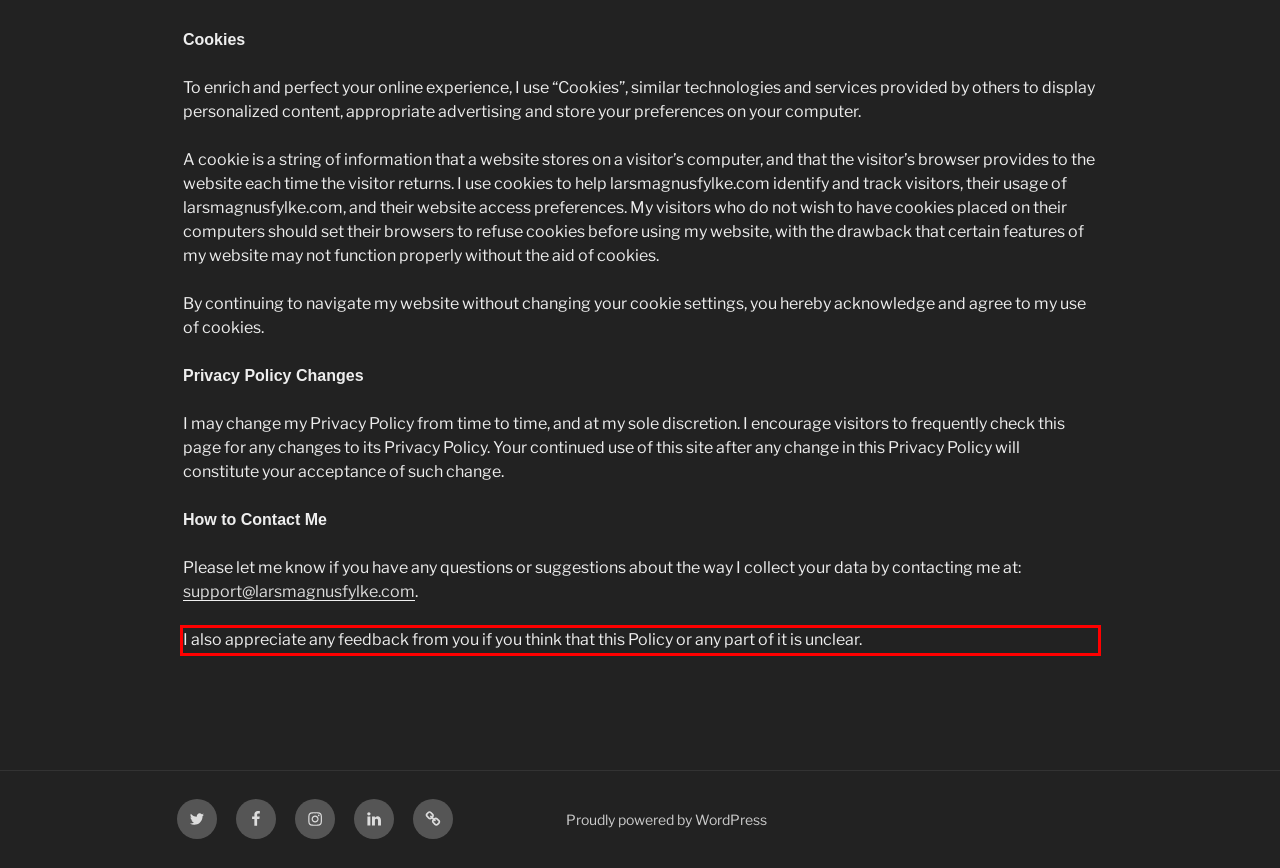Please identify and extract the text content from the UI element encased in a red bounding box on the provided webpage screenshot.

I also appreciate any feedback from you if you think that this Policy or any part of it is unclear.